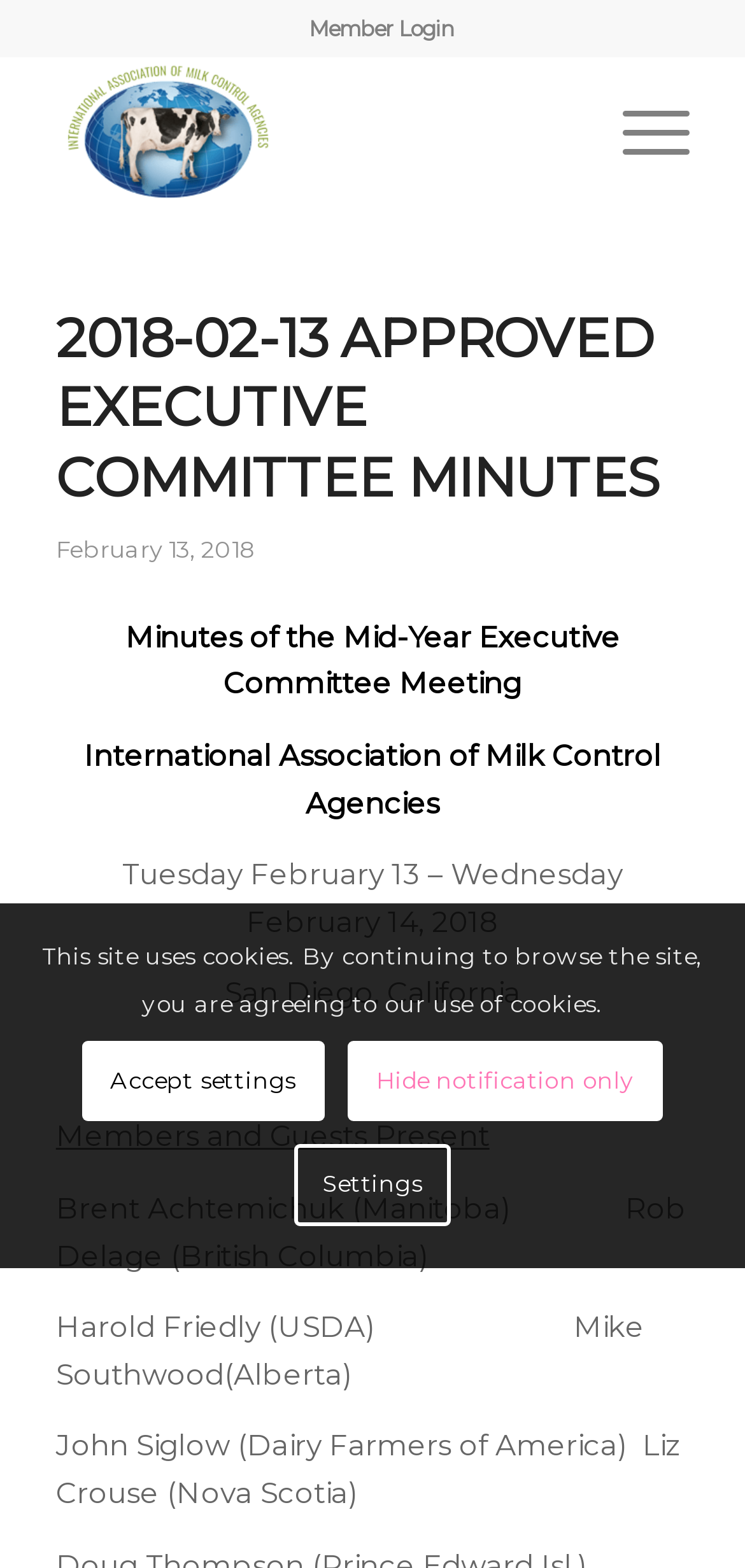Identify and provide the bounding box for the element described by: "Accept settings".

[0.109, 0.664, 0.436, 0.715]